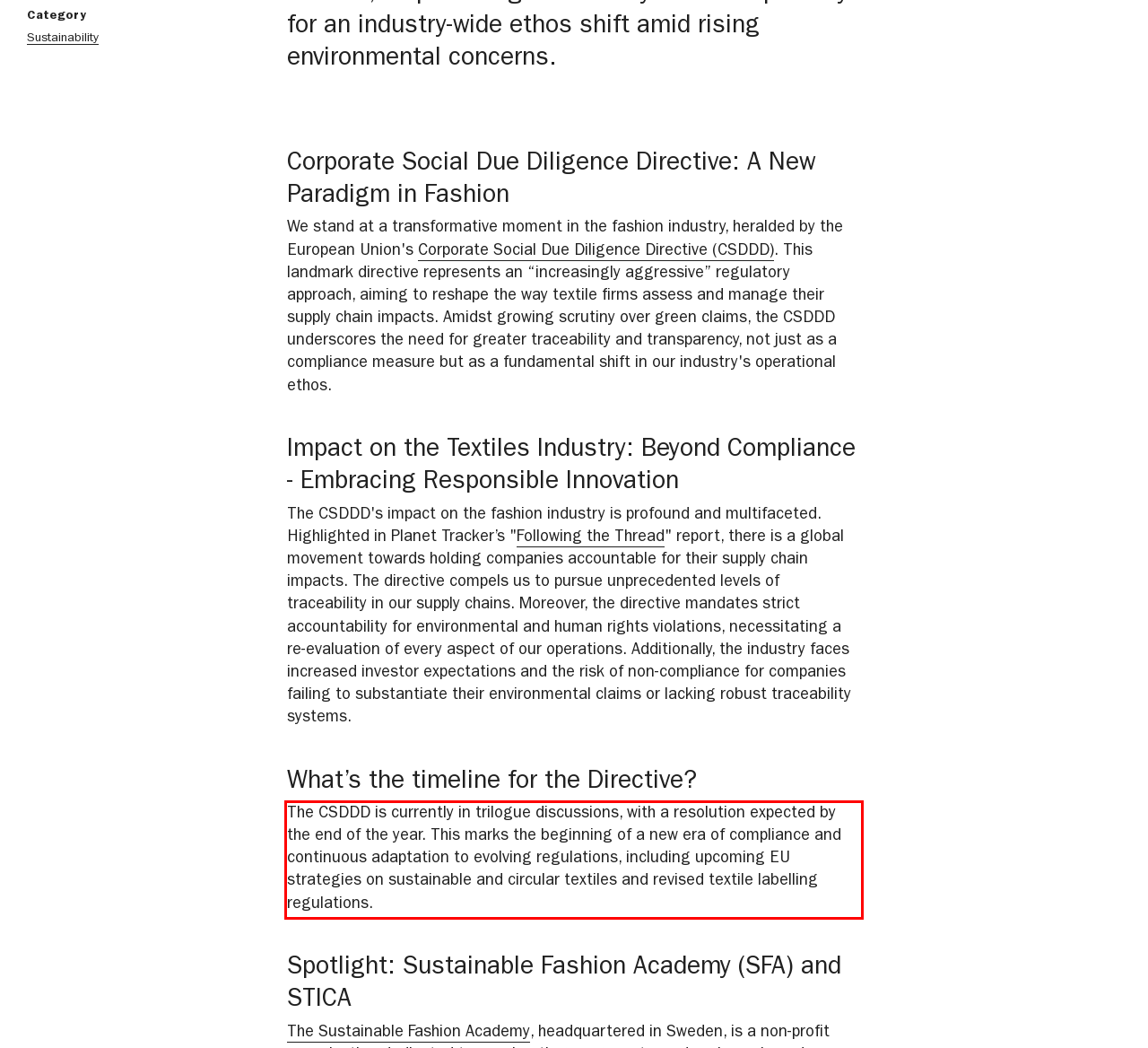You are provided with a screenshot of a webpage containing a red bounding box. Please extract the text enclosed by this red bounding box.

The CSDDD is currently in trilogue discussions, with a resolution expected by the end of the year. This marks the beginning of a new era of compliance and continuous adaptation to evolving regulations, including upcoming EU strategies on sustainable and circular textiles and revised textile labelling regulations.